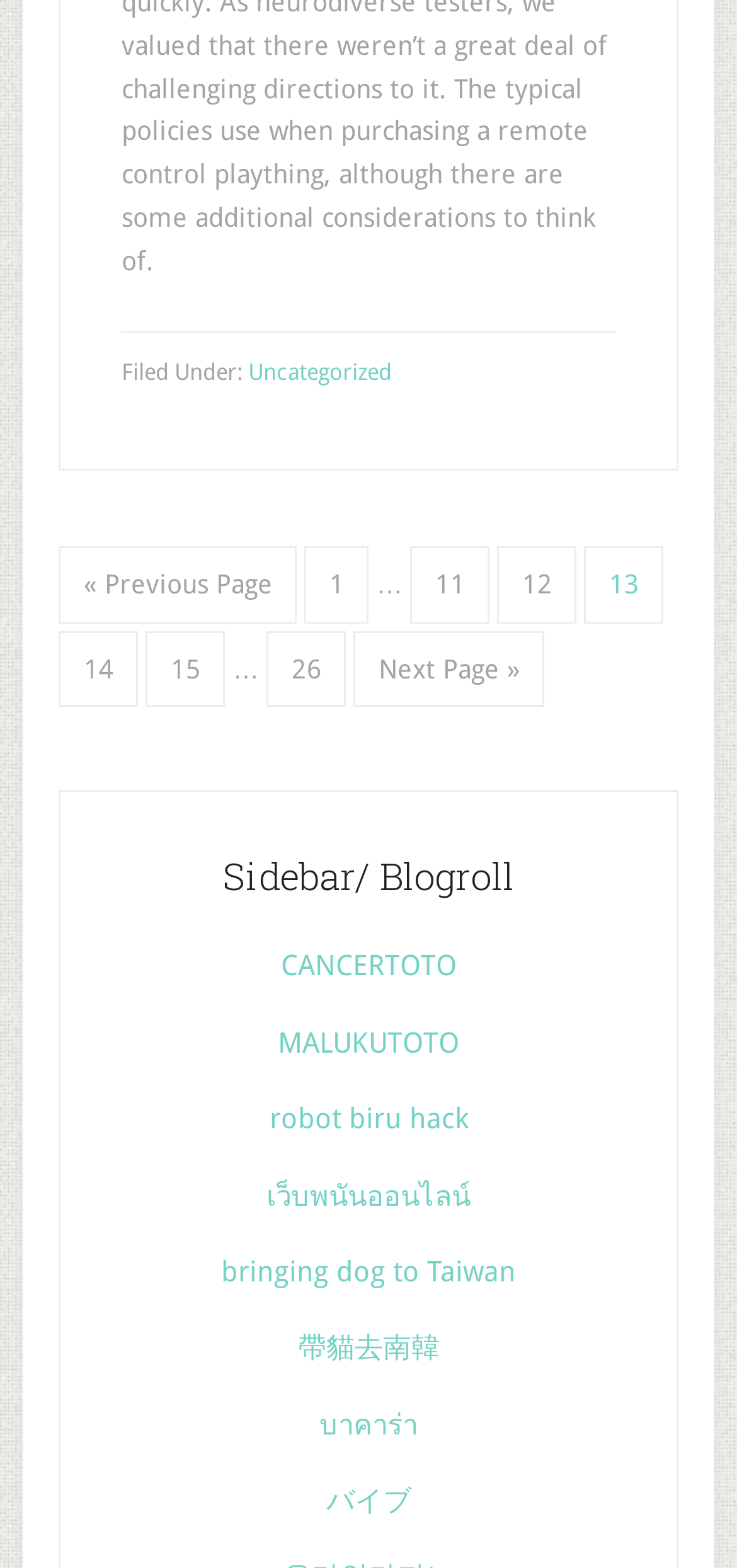What is the name of the blogroll section?
Provide a short answer using one word or a brief phrase based on the image.

Sidebar/ Blogroll